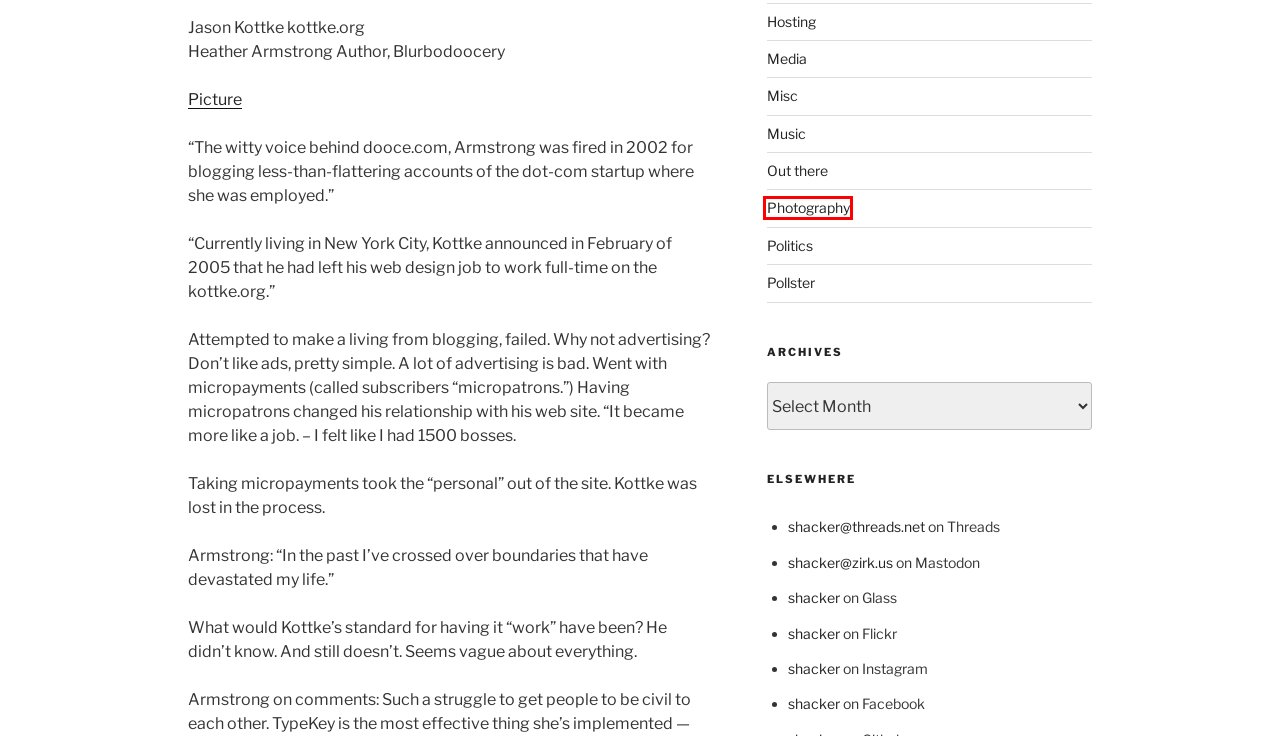A screenshot of a webpage is given, marked with a red bounding box around a UI element. Please select the most appropriate webpage description that fits the new page after clicking the highlighted element. Here are the candidates:
A. Scot Hacker (@shacker@zirk.us) - zirkus
B. Photography – scot hacker's foobar blog
C. Music – scot hacker's foobar blog
D. Pollster – scot hacker's foobar blog
E. Scot Hacker on Glass Photography Community
F. Misc – scot hacker's foobar blog
G. Media – scot hacker's foobar blog
H. SXSW Interactive 2006 Photos

B